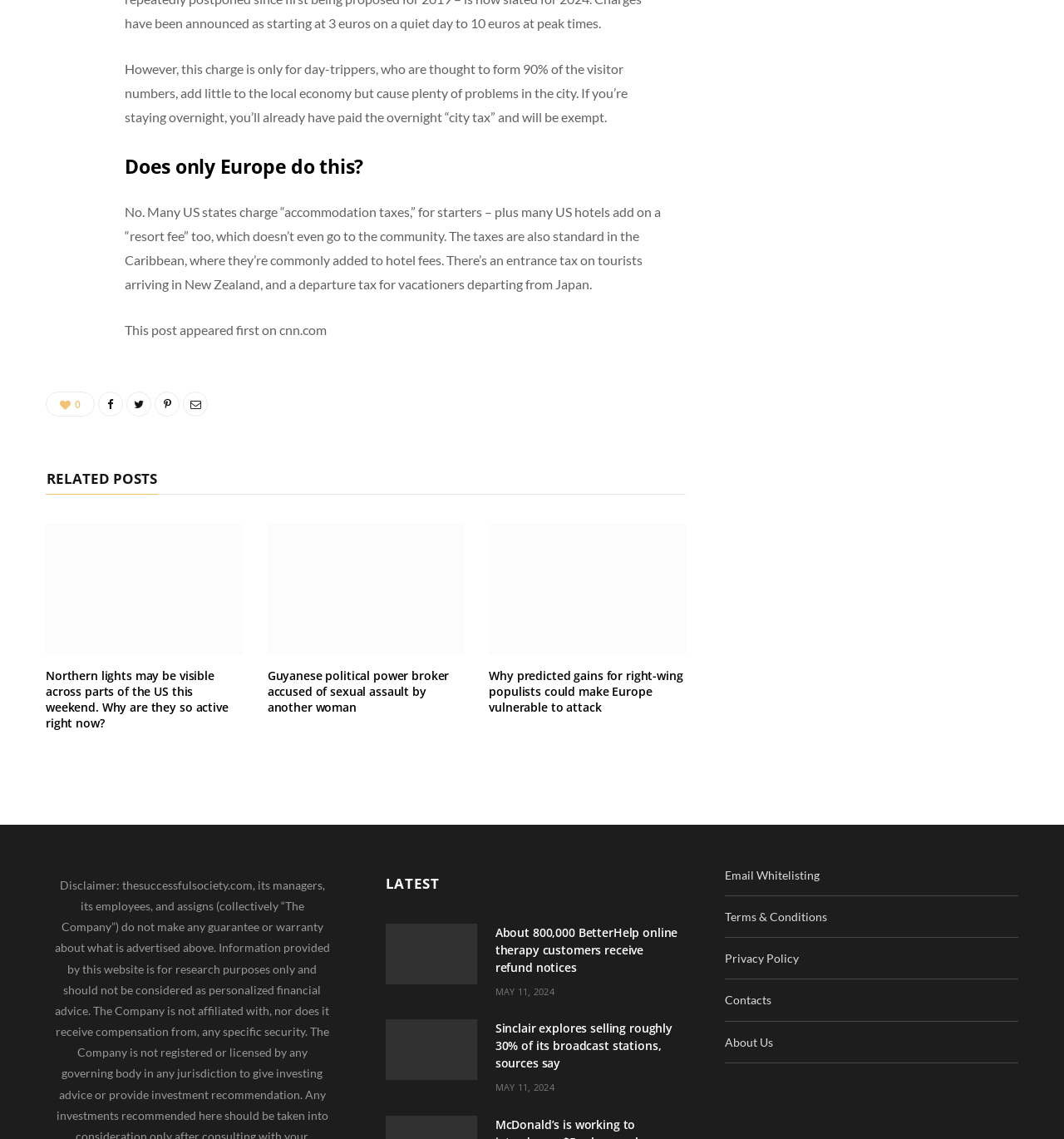Answer briefly with one word or phrase:
How many related posts are there?

3